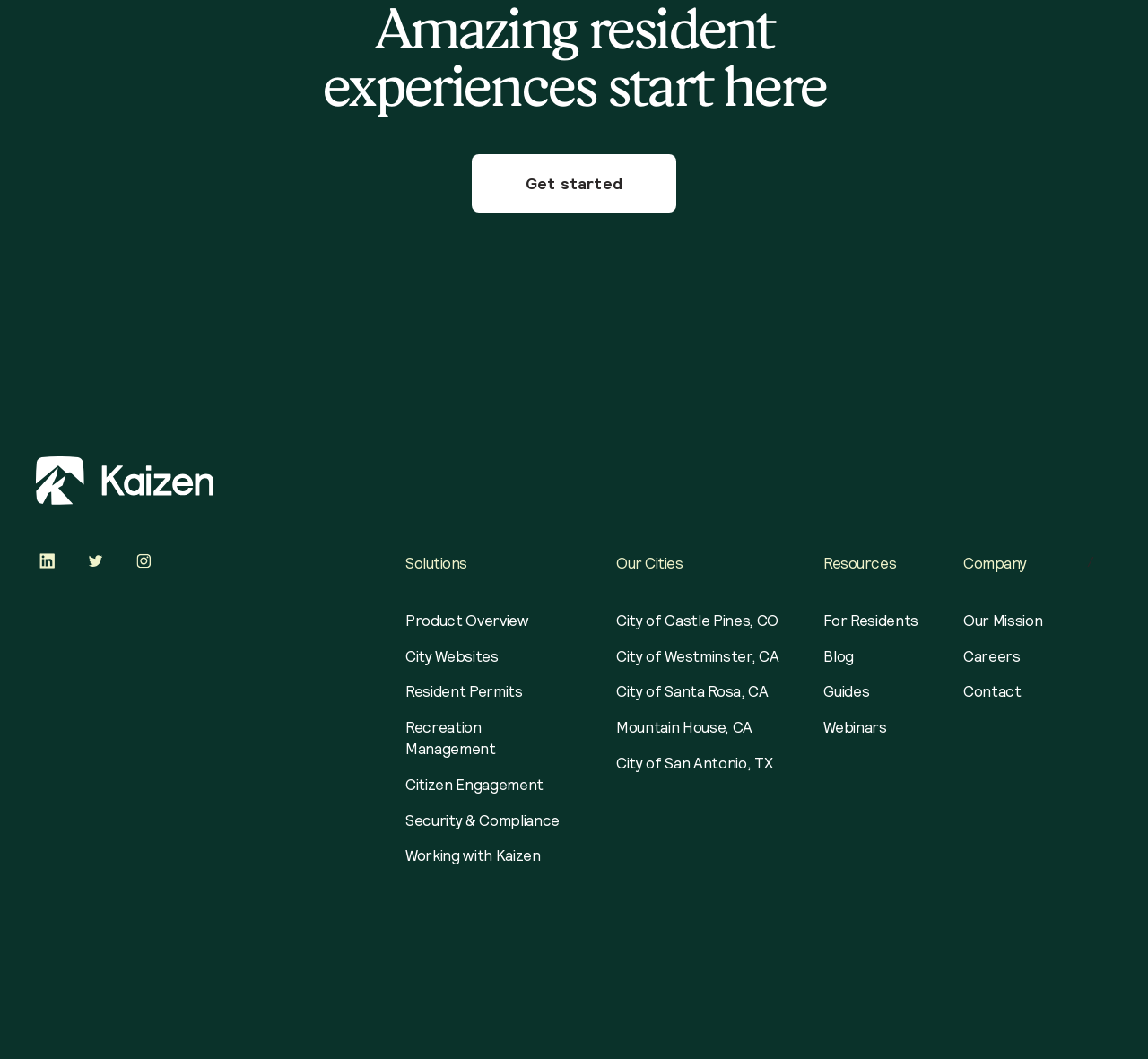How many cities are listed on the webpage?
Examine the image closely and answer the question with as much detail as possible.

There are five cities listed on the webpage, namely 'City of Castle Pines, CO', 'City of Westminster, CA', 'City of Santa Rosa, CA', 'Mountain House, CA', and 'City of San Antonio, TX'. They are located at the middle right of the page with bounding boxes of [0.537, 0.576, 0.678, 0.597], [0.537, 0.61, 0.678, 0.63], [0.537, 0.644, 0.678, 0.664], [0.537, 0.678, 0.678, 0.698], and [0.537, 0.711, 0.678, 0.731] respectively.